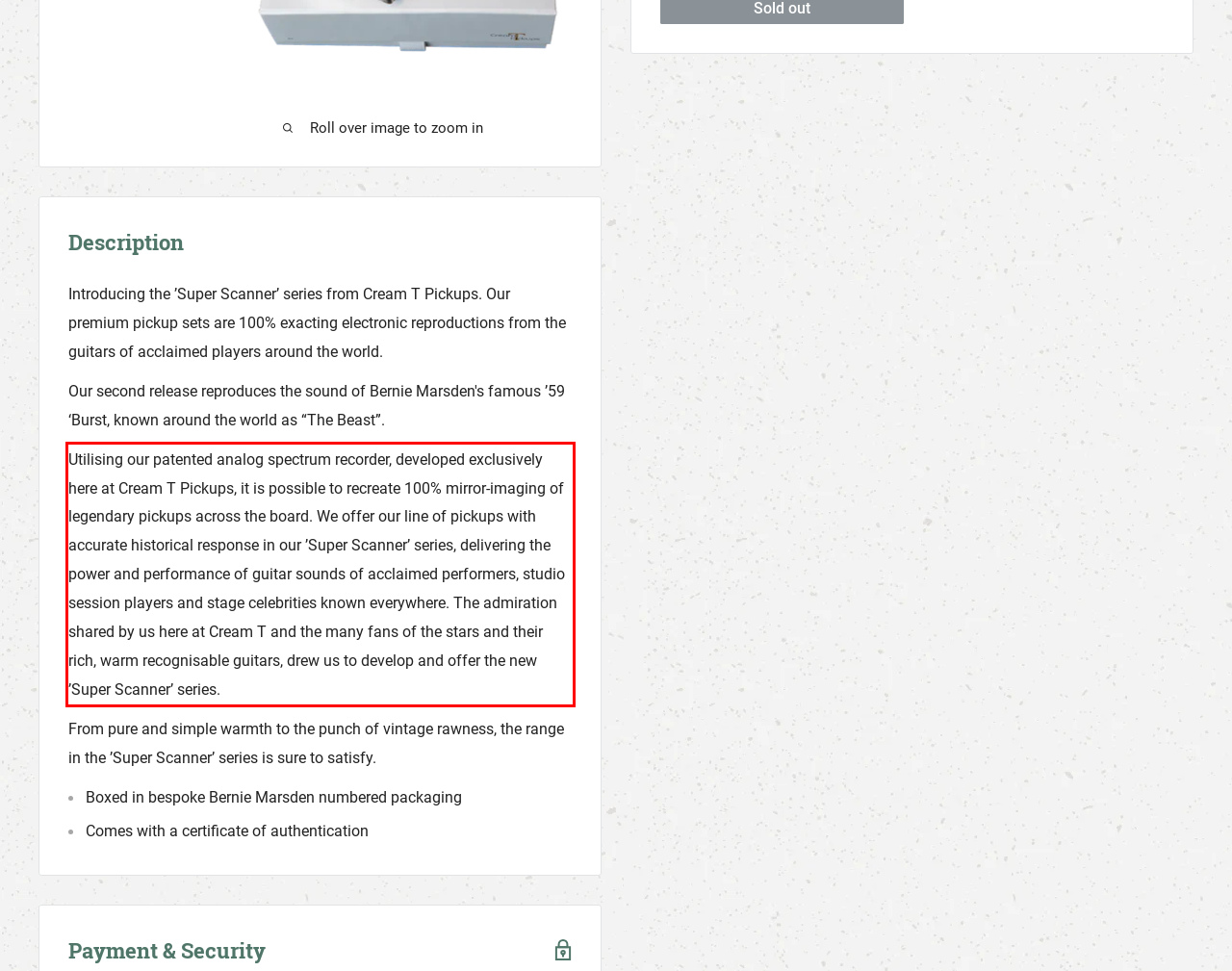The screenshot you have been given contains a UI element surrounded by a red rectangle. Use OCR to read and extract the text inside this red rectangle.

Utilising our patented analog spectrum recorder, developed exclusively here at Cream T Pickups, it is possible to recreate 100% mirror-imaging of legendary pickups across the board. We offer our line of pickups with accurate historical response in our ’Super Scanner’ series, delivering the power and performance of guitar sounds of acclaimed performers, studio session players and stage celebrities known everywhere. The admiration shared by us here at Cream T and the many fans of the stars and their rich, warm recognisable guitars, drew us to develop and offer the new ’Super Scanner’ series.